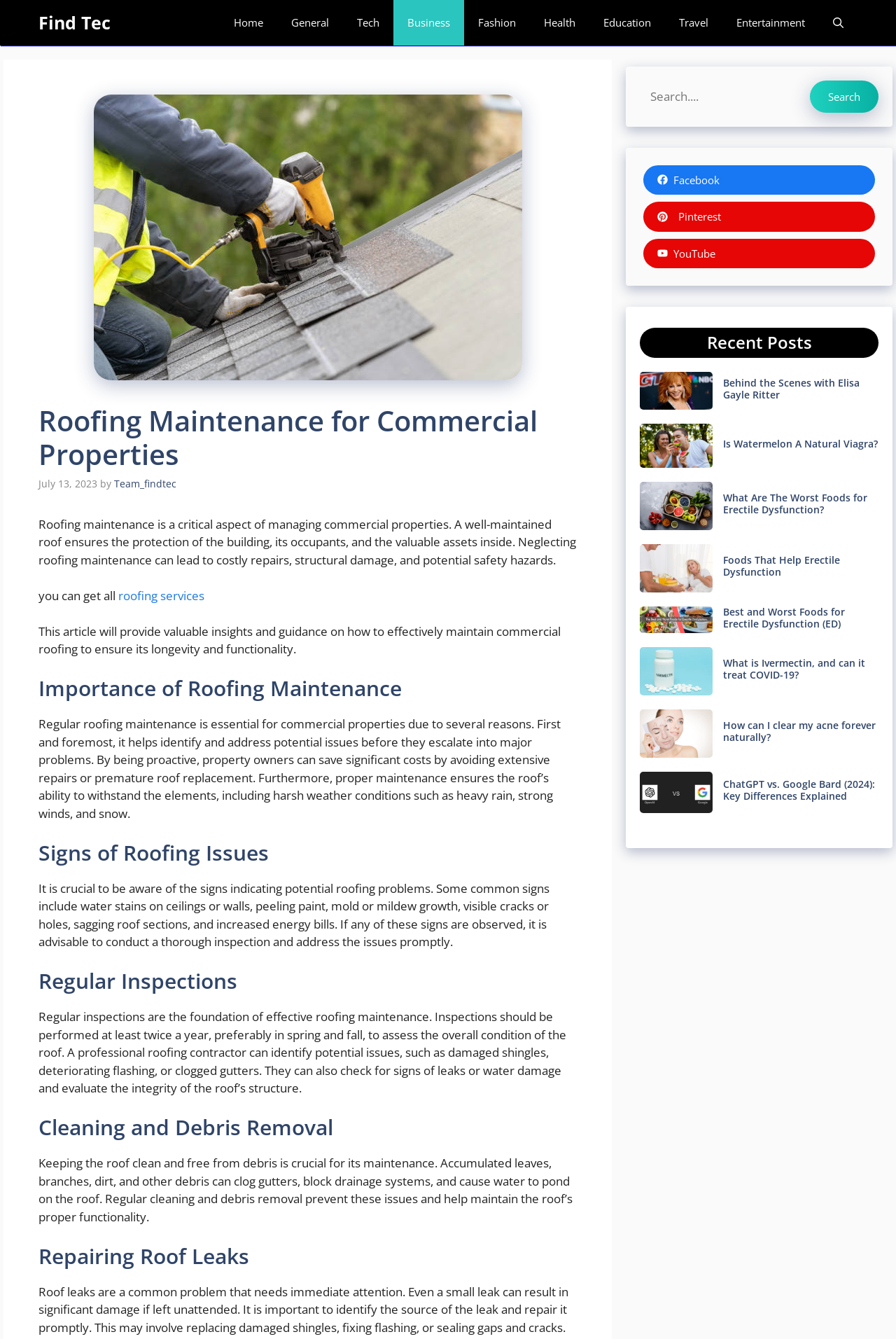What is the main topic of this webpage?
Based on the content of the image, thoroughly explain and answer the question.

Based on the webpage content, the main topic is roofing maintenance, which is evident from the headings and paragraphs discussing the importance, signs, and methods of maintaining commercial roofing.